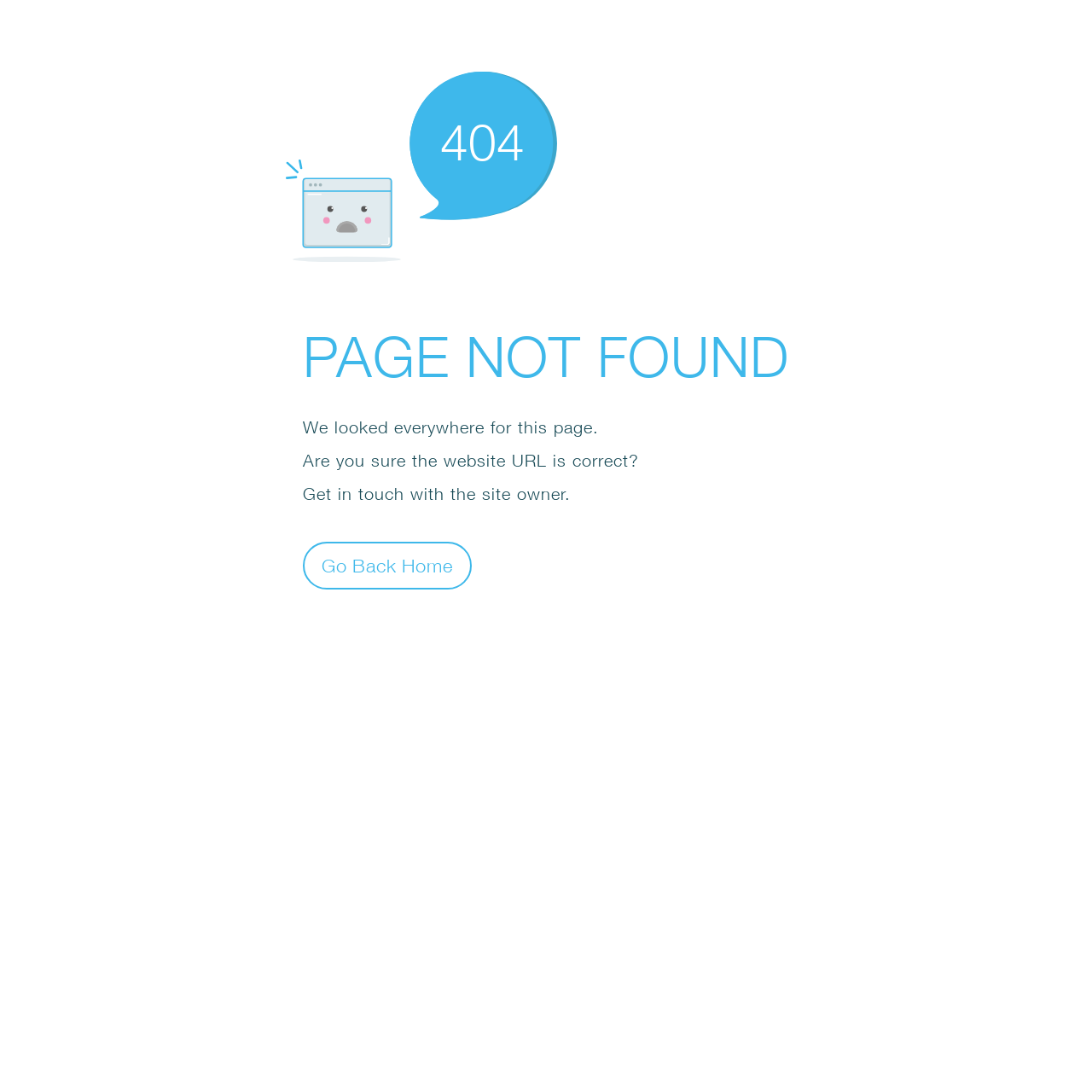Please find the bounding box for the UI component described as follows: "What is a Qualified Certificate?".

None